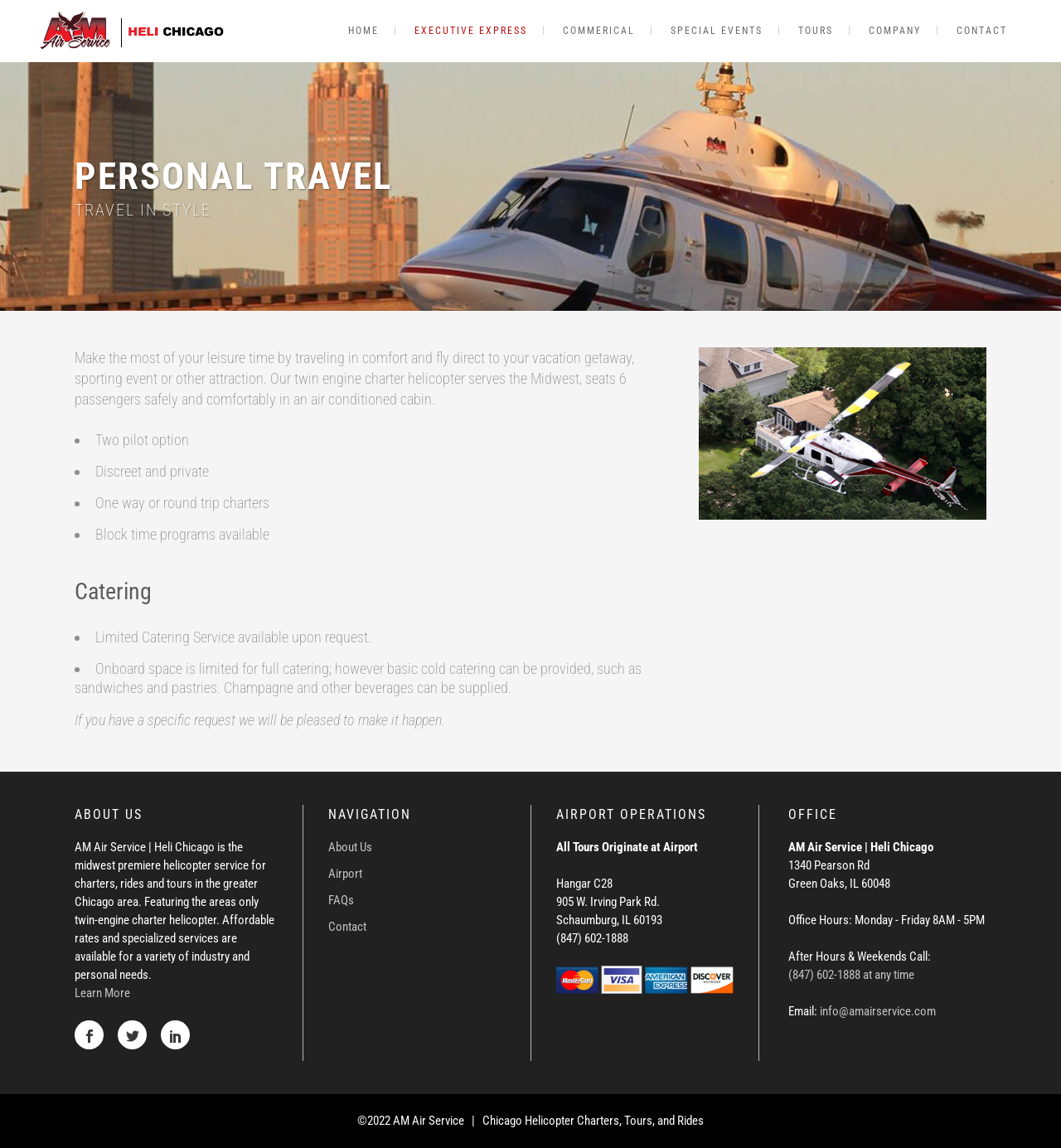Given the content of the image, can you provide a detailed answer to the question?
What type of travel service does AM Air provide?

Based on the webpage content, AM Air provides helicopter charter services for personal travel, executive express, commercial, special events, and tours. The webpage highlights the features of their twin-engine charter helicopter, which seats six passengers and offers a one-of-a-kind travel experience.